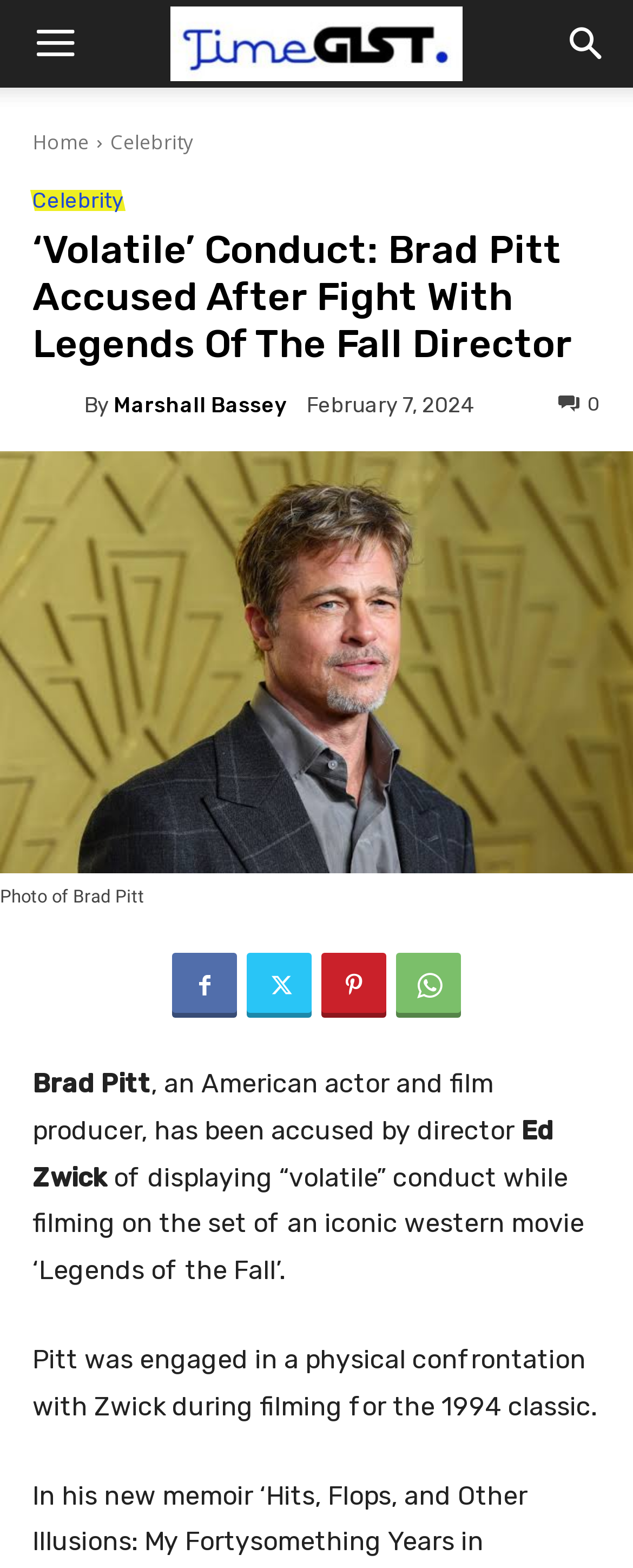Find the bounding box coordinates for the area you need to click to carry out the instruction: "Search for something". The coordinates should be four float numbers between 0 and 1, indicated as [left, top, right, bottom].

[0.856, 0.0, 1.0, 0.056]